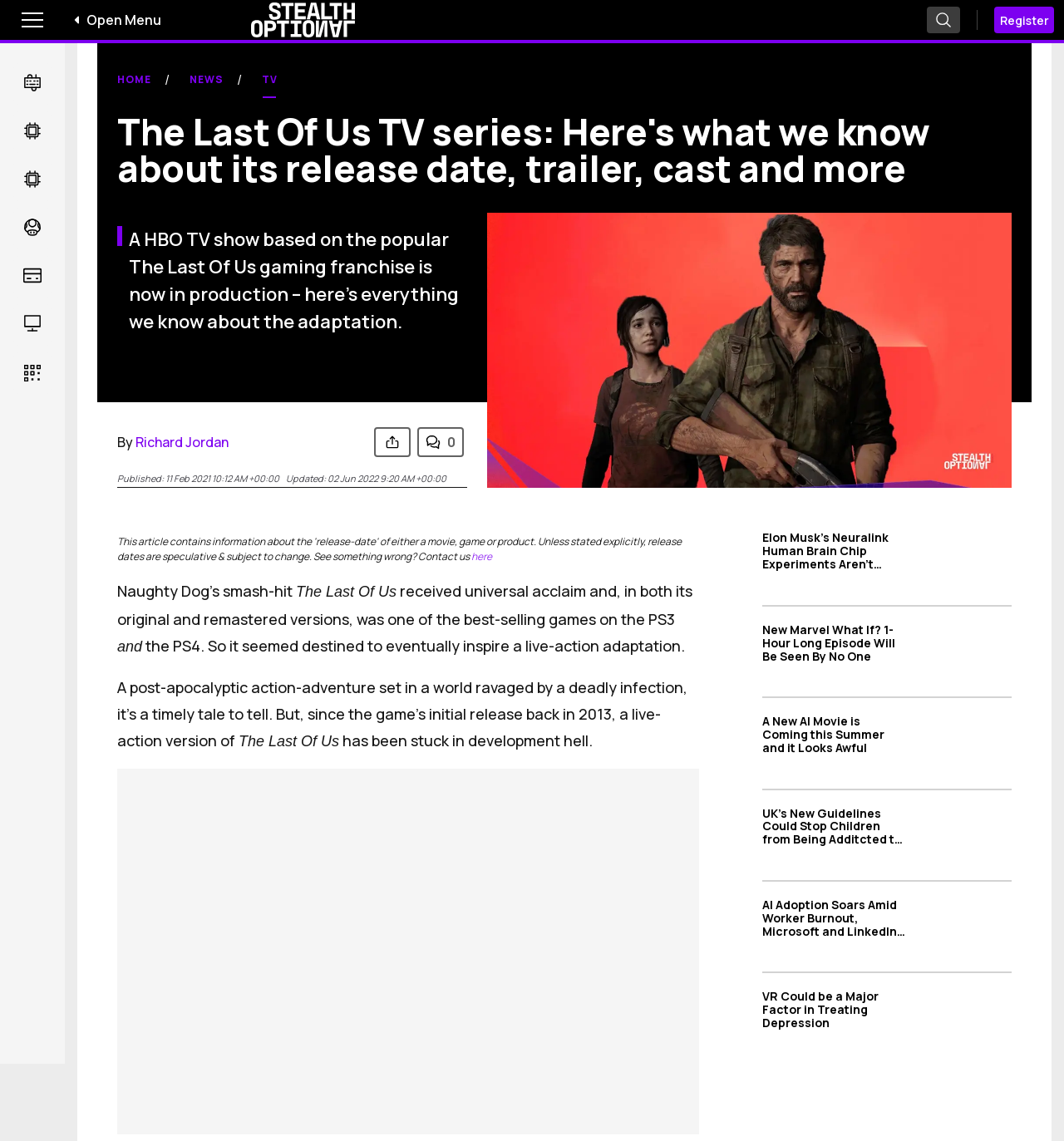Determine the coordinates of the bounding box that should be clicked to complete the instruction: "Toggle menu". The coordinates should be represented by four float numbers between 0 and 1: [left, top, right, bottom].

[0.0, 0.0, 0.062, 0.035]